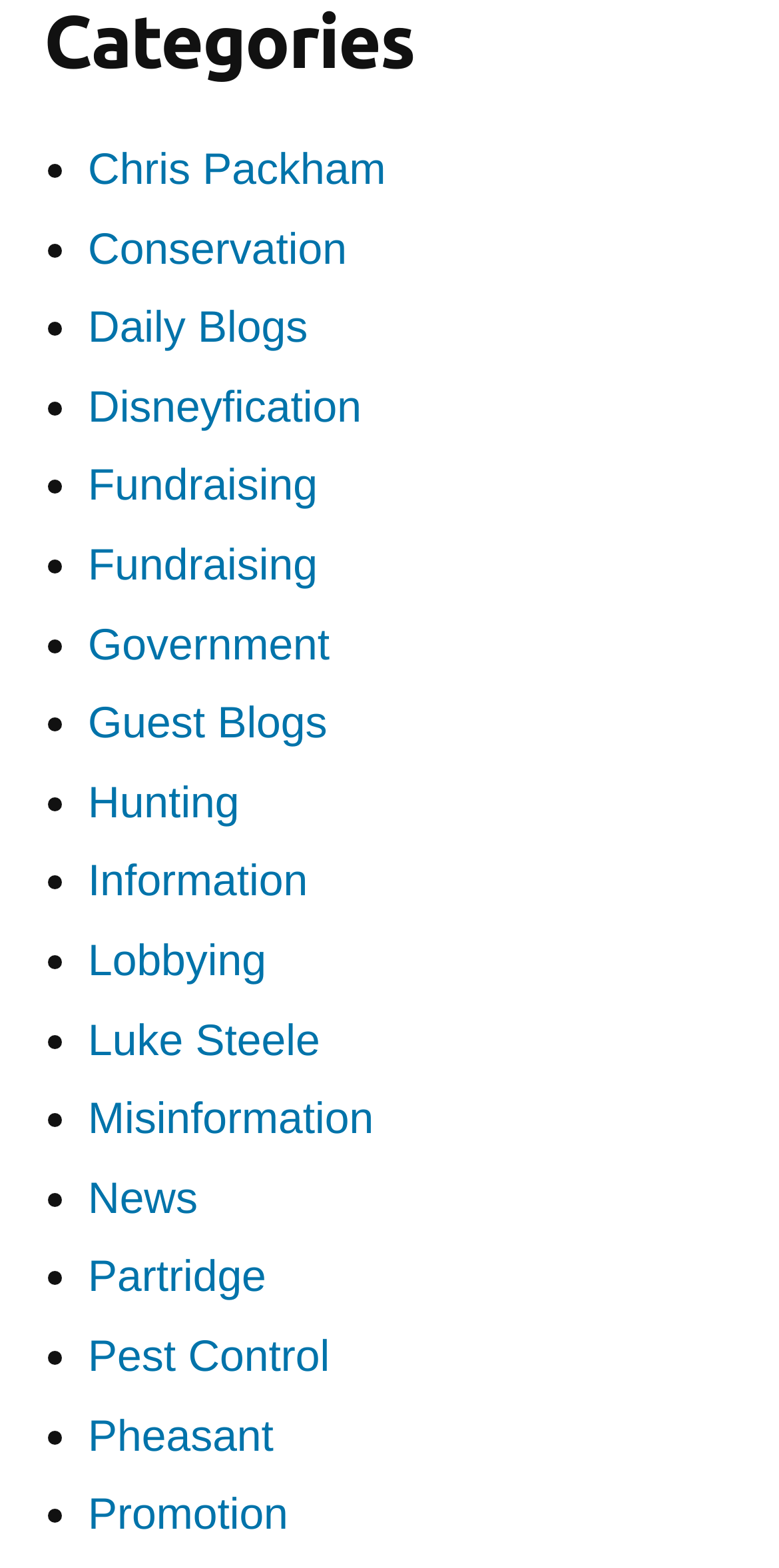Please answer the following question using a single word or phrase: 
What is the topic of the last link on the webpage?

Promotion